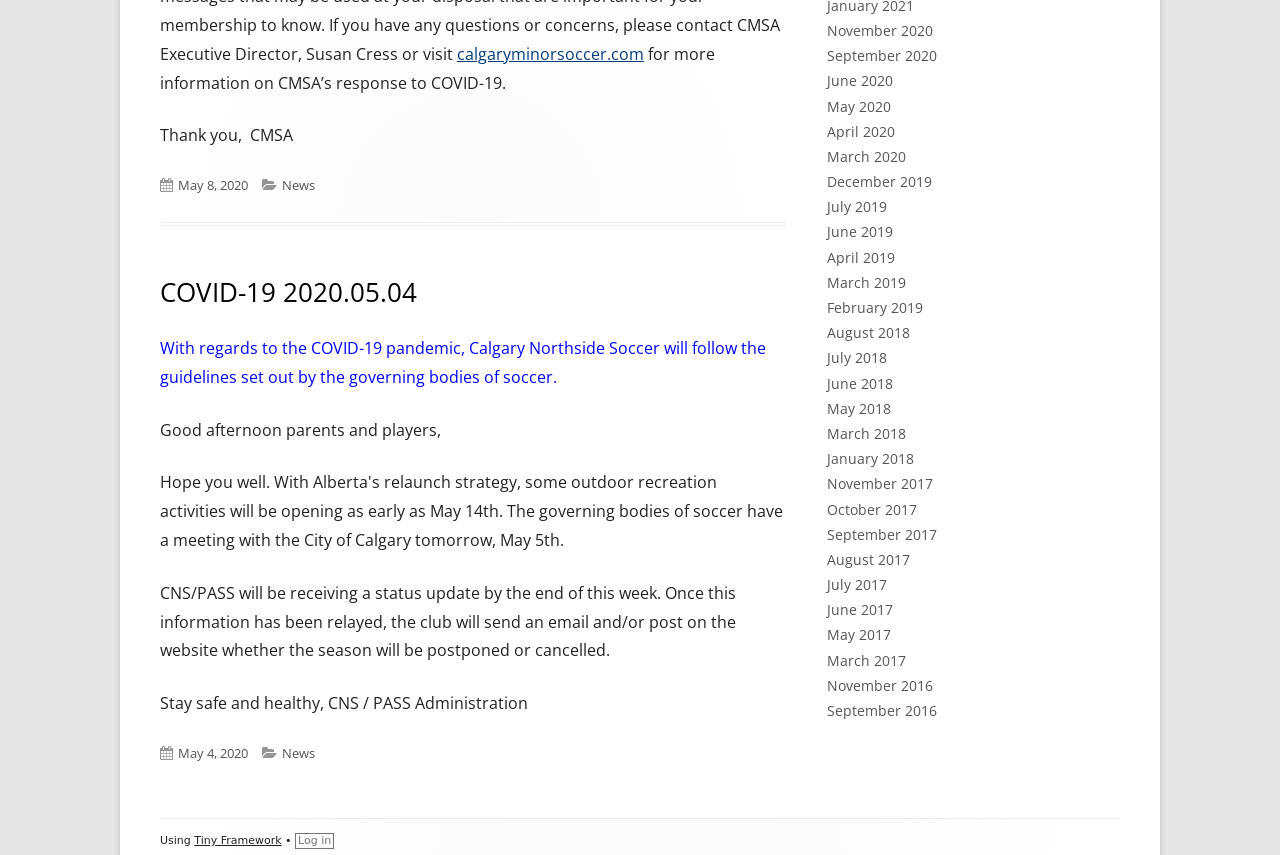When was the COVID-19 update posted?
Using the image, elaborate on the answer with as much detail as possible.

The date of the COVID-19 update can be found at the bottom of the article section, where it says 'Published on May 4, 2020'.